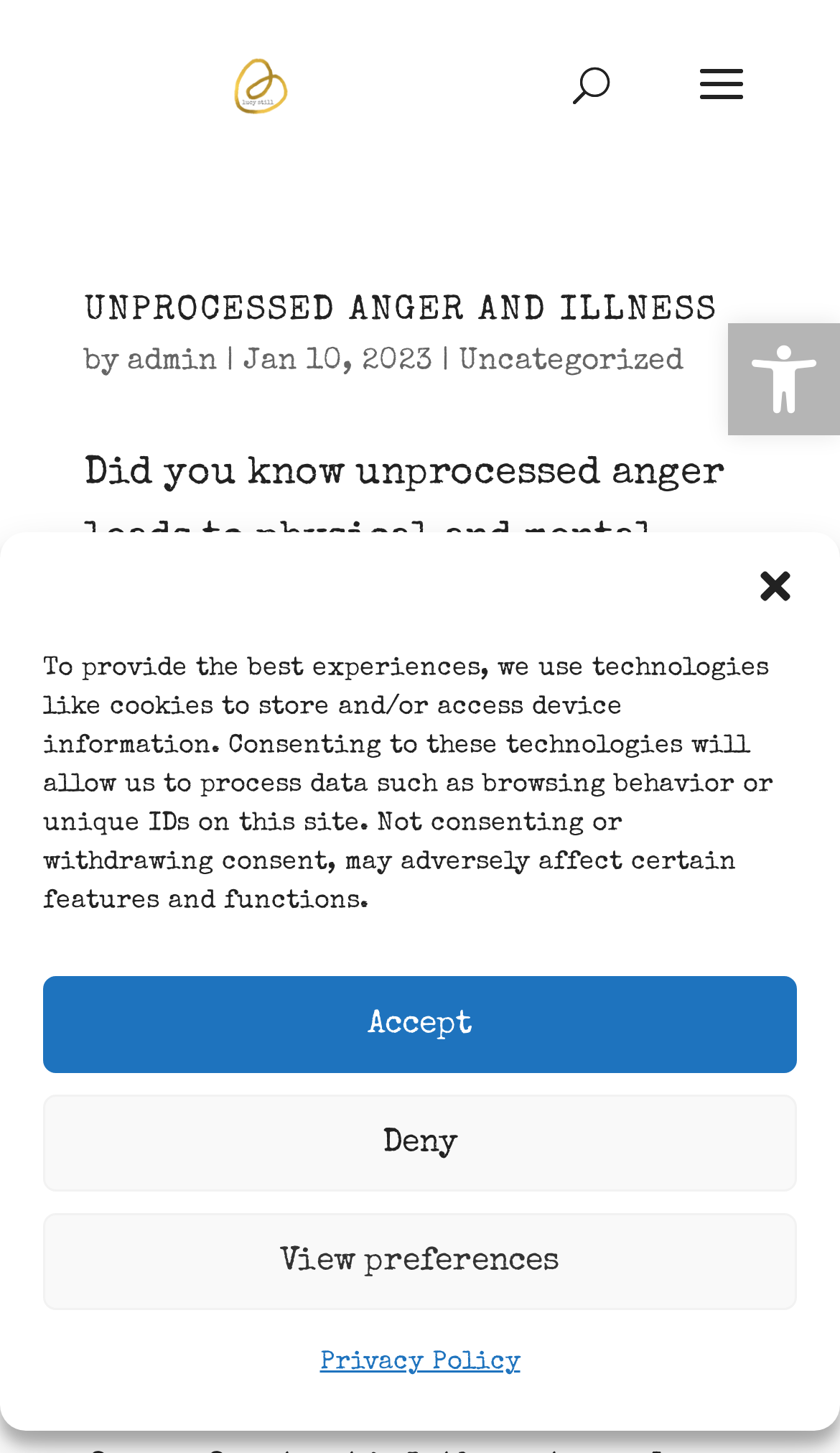Could you indicate the bounding box coordinates of the region to click in order to complete this instruction: "Open toolbar Accessibility Tools".

[0.867, 0.222, 1.0, 0.3]